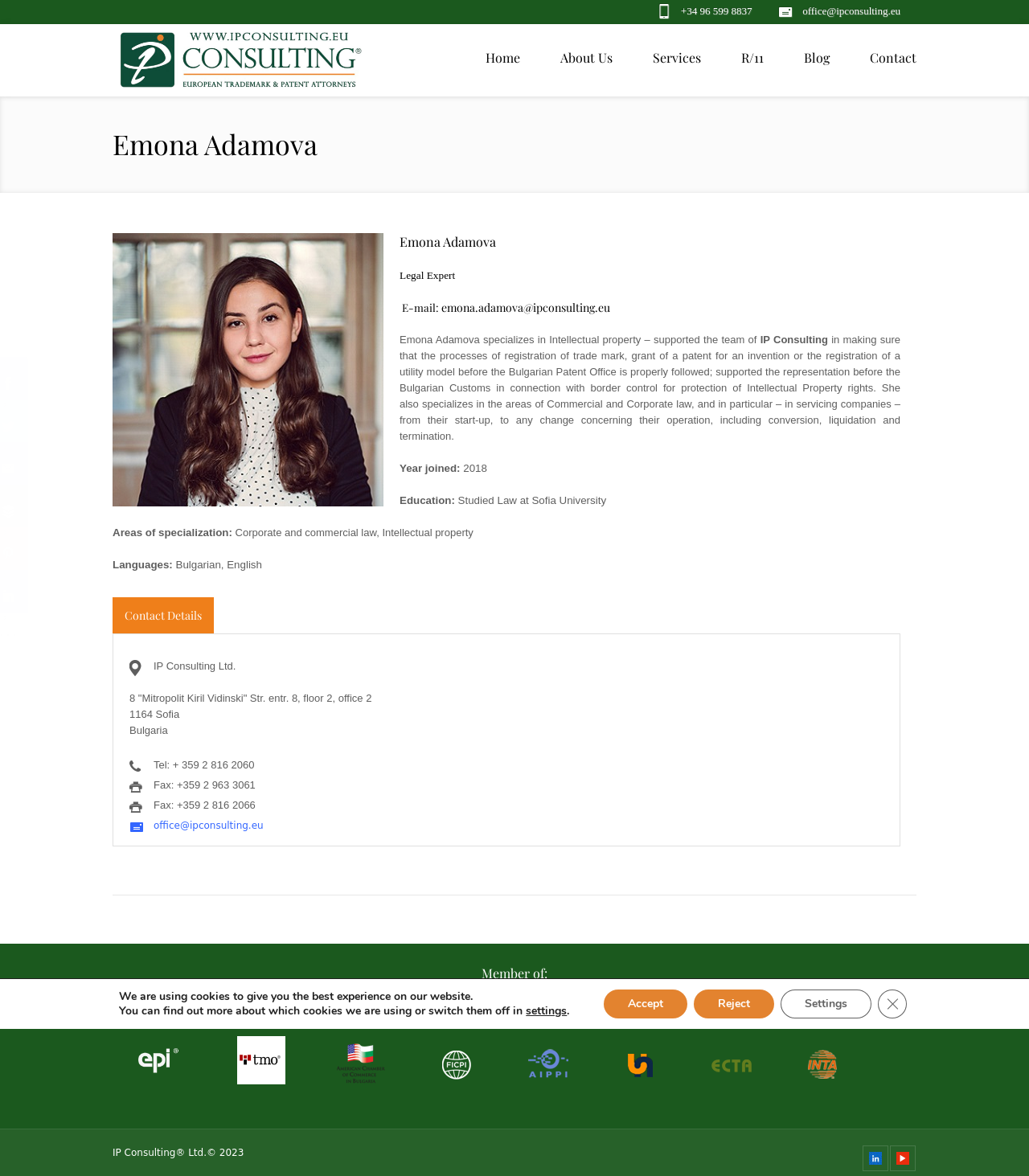What is the name of the person described on this webpage?
Give a single word or phrase as your answer by examining the image.

Emona Adamova